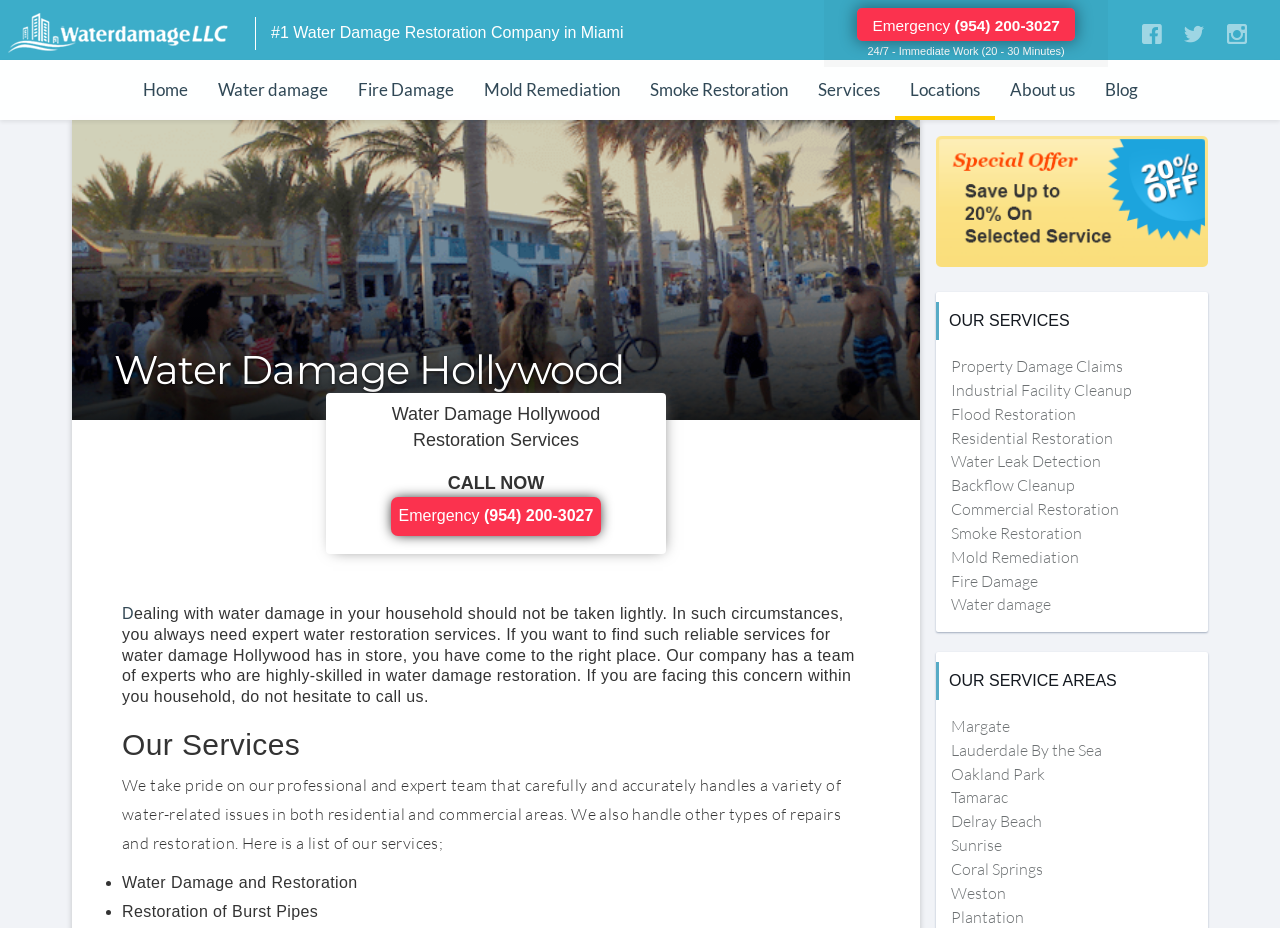Could you indicate the bounding box coordinates of the region to click in order to complete this instruction: "Click the 'Margate' link".

[0.743, 0.771, 0.789, 0.793]